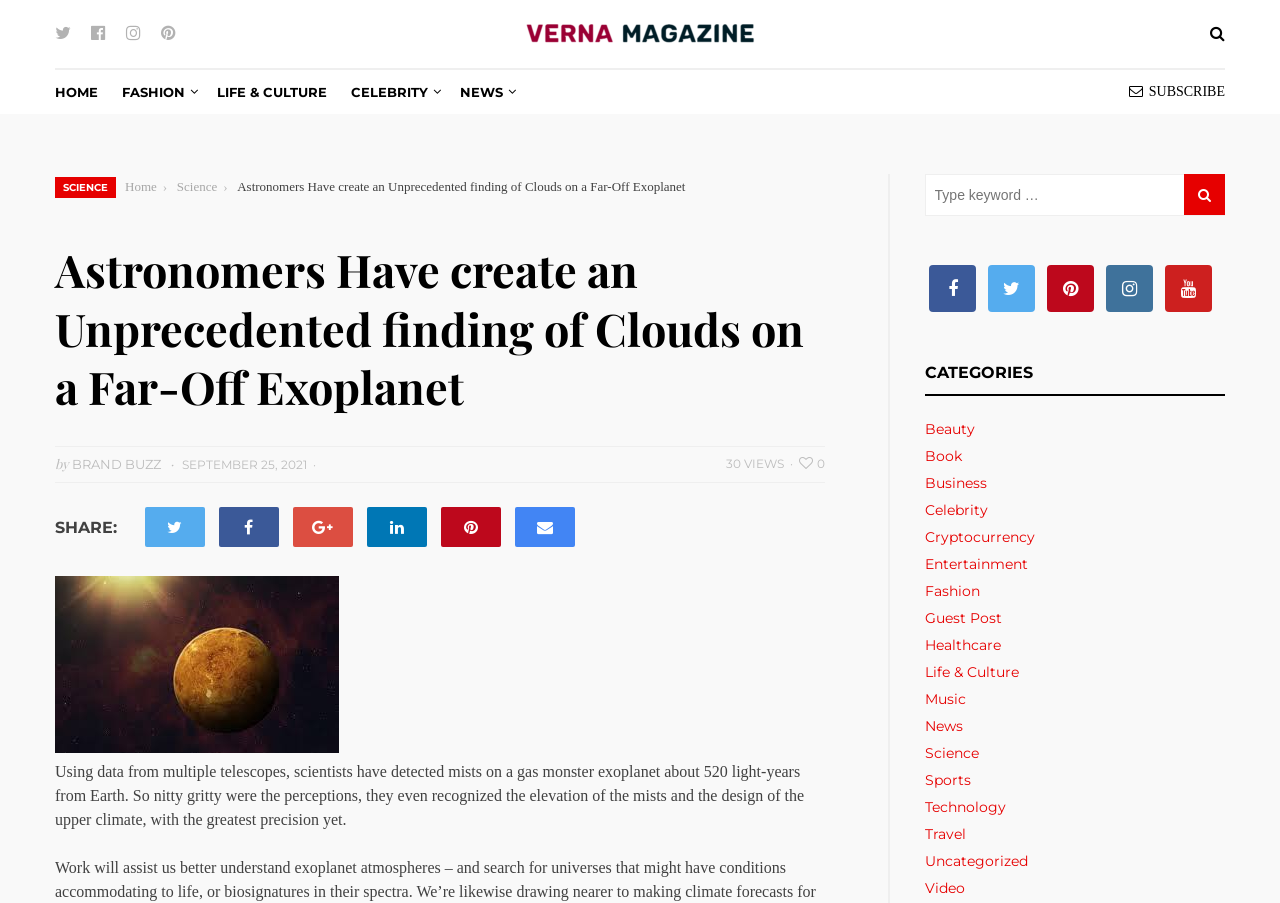Identify the bounding box coordinates of the region I need to click to complete this instruction: "Read the news about Science".

[0.043, 0.196, 0.091, 0.219]